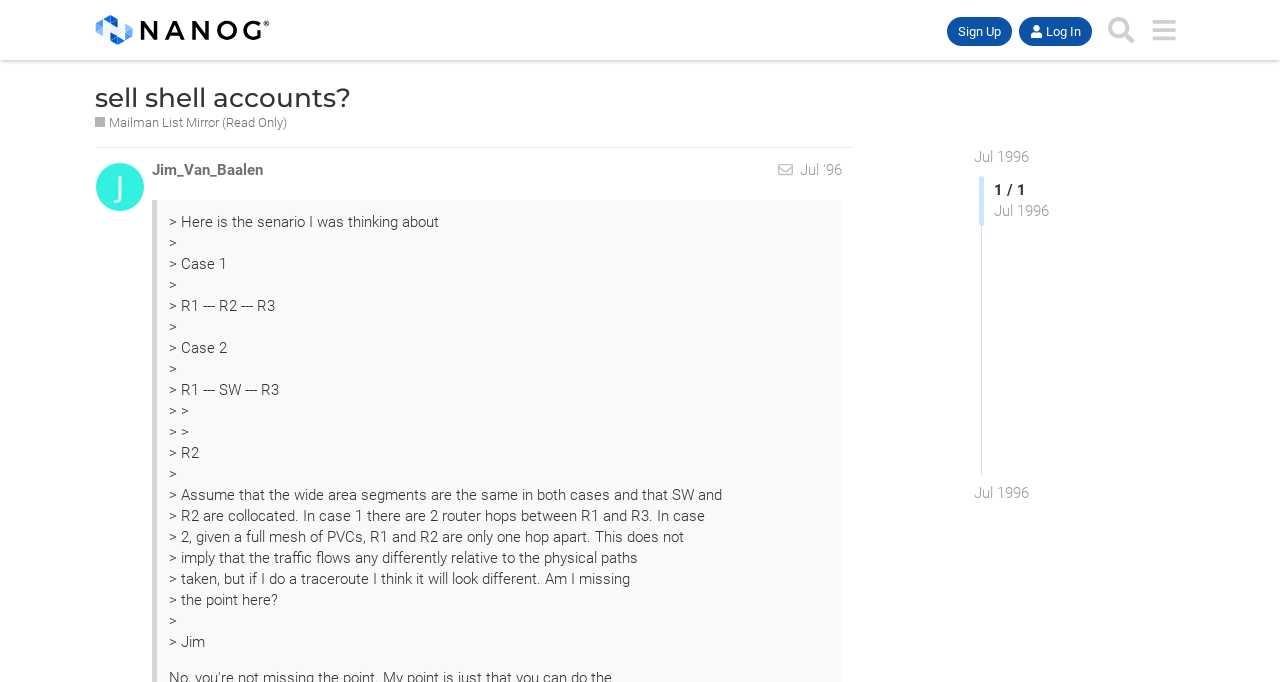Locate the bounding box coordinates of the element that needs to be clicked to carry out the instruction: "Read the 'sell shell accounts?' heading". The coordinates should be given as four float numbers ranging from 0 to 1, i.e., [left, top, right, bottom].

[0.074, 0.121, 0.829, 0.167]